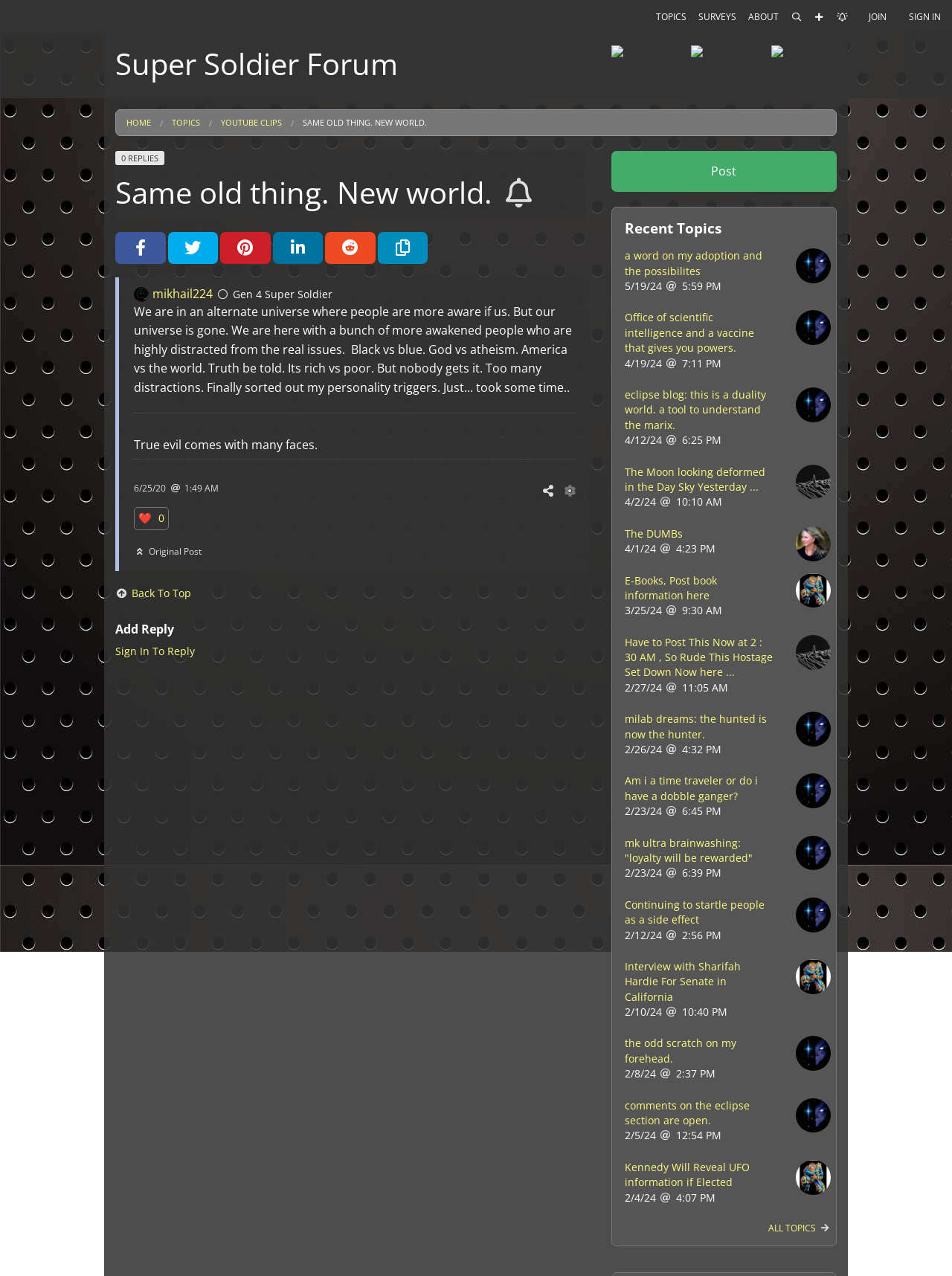Could you specify the bounding box coordinates for the clickable section to complete the following instruction: "Add a reply to the topic"?

[0.121, 0.487, 0.614, 0.5]